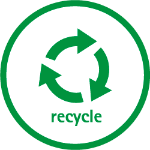What is written below the arrows?
Look at the image and respond with a one-word or short phrase answer.

Recycle